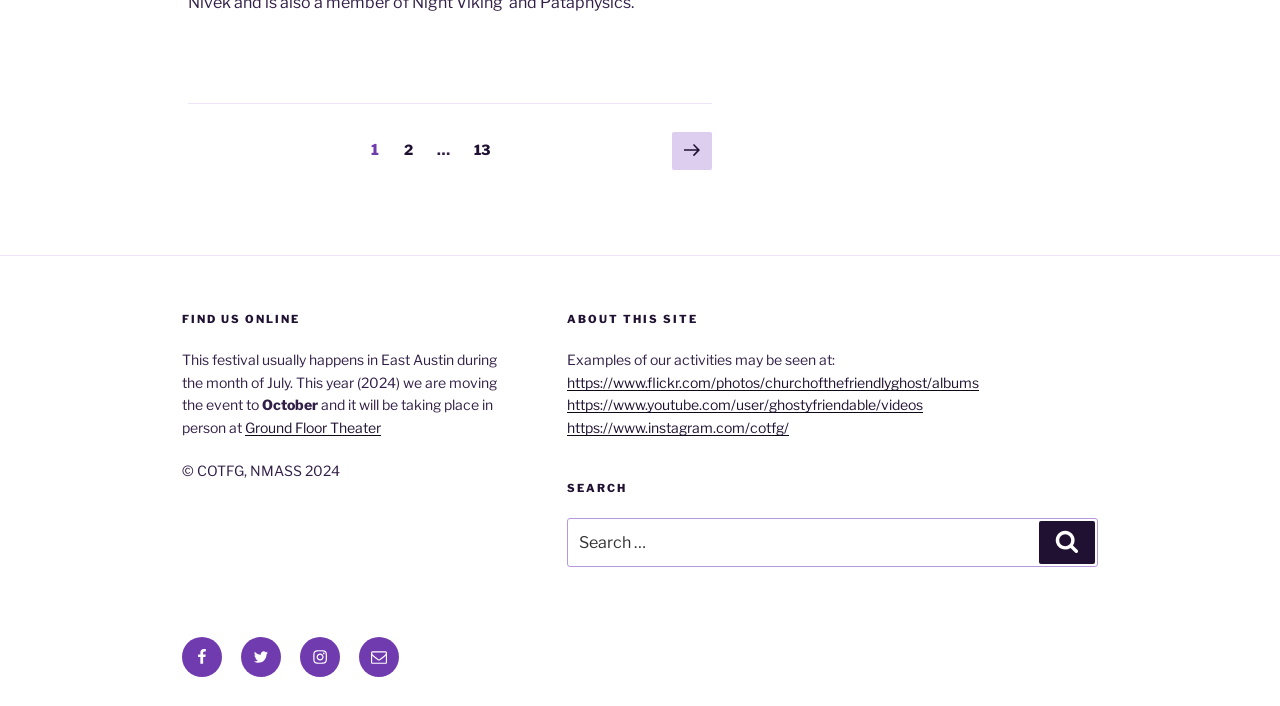Find the bounding box coordinates for the element described here: "https://www.flickr.com/photos/churchofthefriendlyghost/albums".

[0.443, 0.53, 0.765, 0.554]